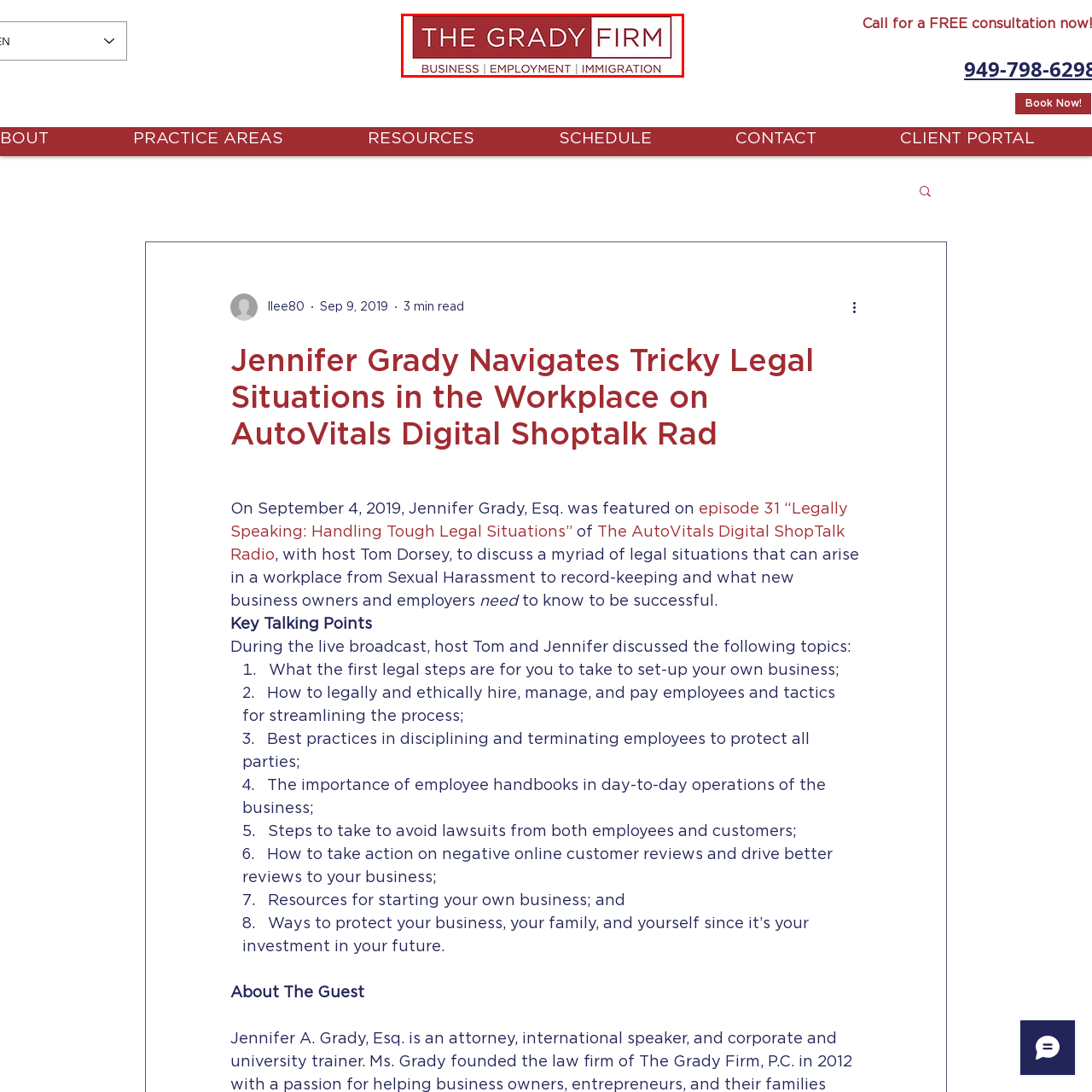Direct your attention to the image marked by the red box and answer the given question using a single word or phrase:
What type of law does the firm specialize in?

Business, employment, and immigration